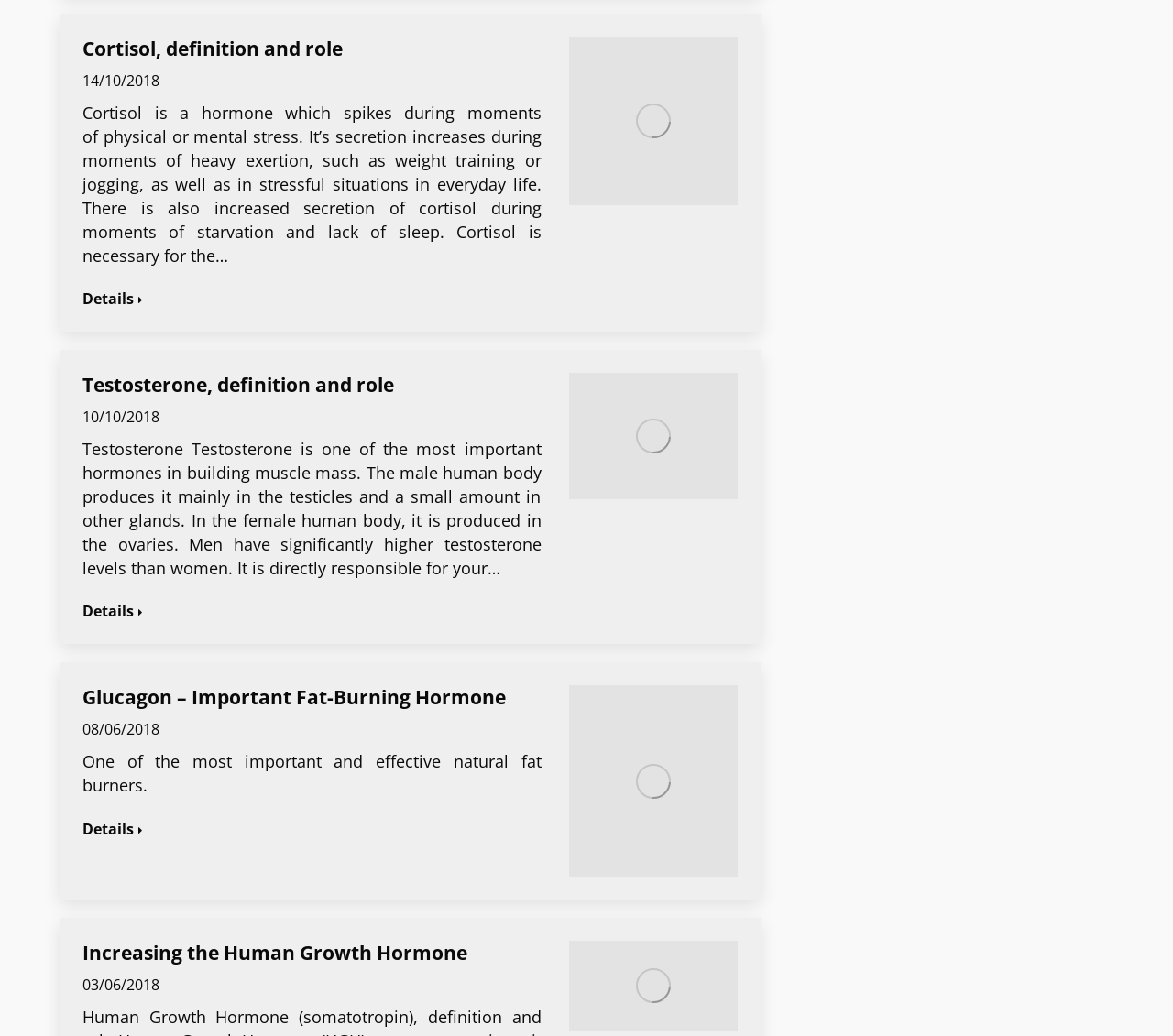Can you show the bounding box coordinates of the region to click on to complete the task described in the instruction: "Click on the link to learn about human growth hormone"?

[0.07, 0.908, 0.398, 0.931]